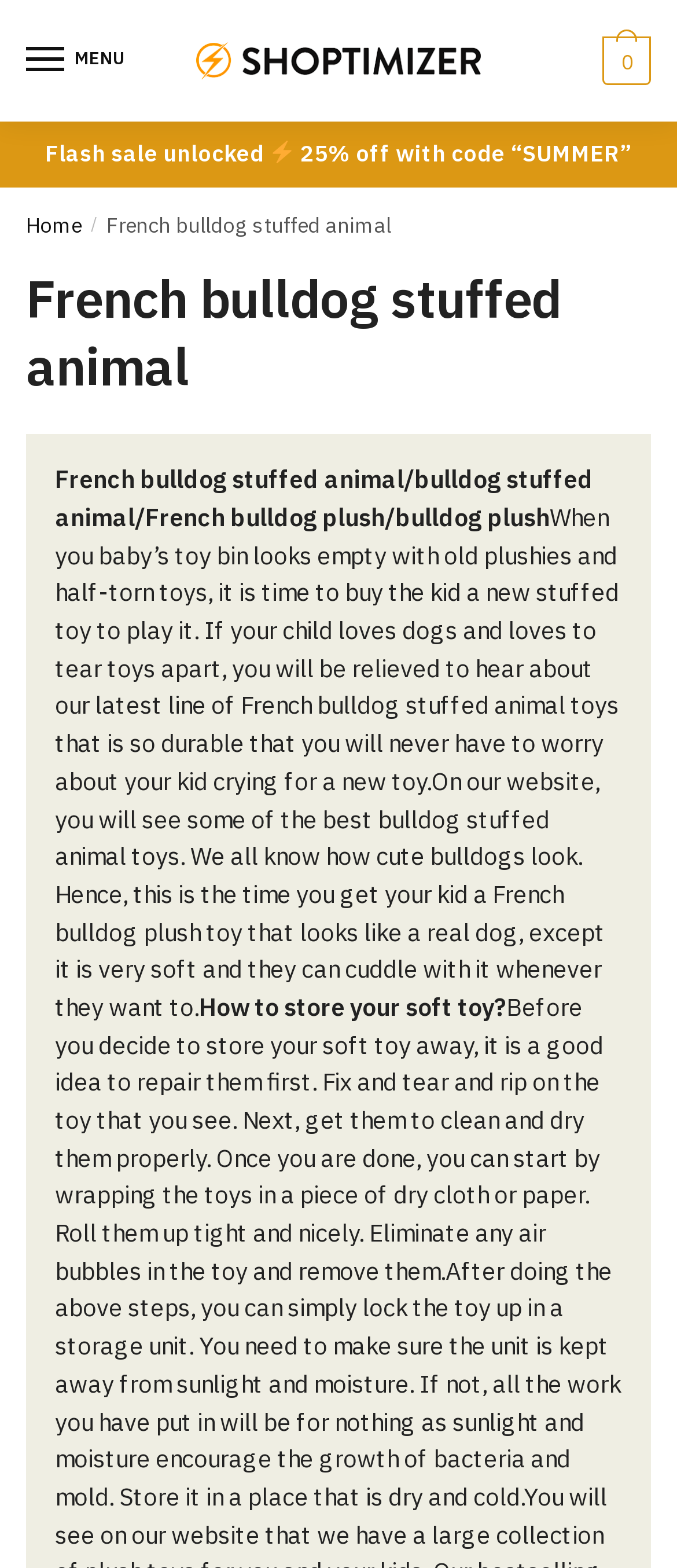Explain in detail what is displayed on the webpage.

The webpage is about French bulldog stuffed animals and plush toys. At the top left corner, there is a button labeled "Menu" that controls the site navigation. Next to it, there is a link to the website "junoplushies.com" accompanied by an image of the website's logo.

On the top right corner, there is a link labeled "0". Below the top section, there is a prominent flash sale announcement that takes up most of the width of the page. The announcement includes a lightning bolt icon and the text "25% off with code 'SUMMER'".

Below the flash sale announcement, there are navigation links, including "Home" and a breadcrumb trail that indicates the current page is about French bulldog stuffed animals. The main content of the page is a heading that reads "French bulldog stuffed animal" followed by a long paragraph of text that describes the benefits of buying a durable French bulldog stuffed toy for children. The text also mentions that the website offers a range of bulldog stuffed animal toys.

Further down the page, there is another heading that asks "How to store your soft toy?"